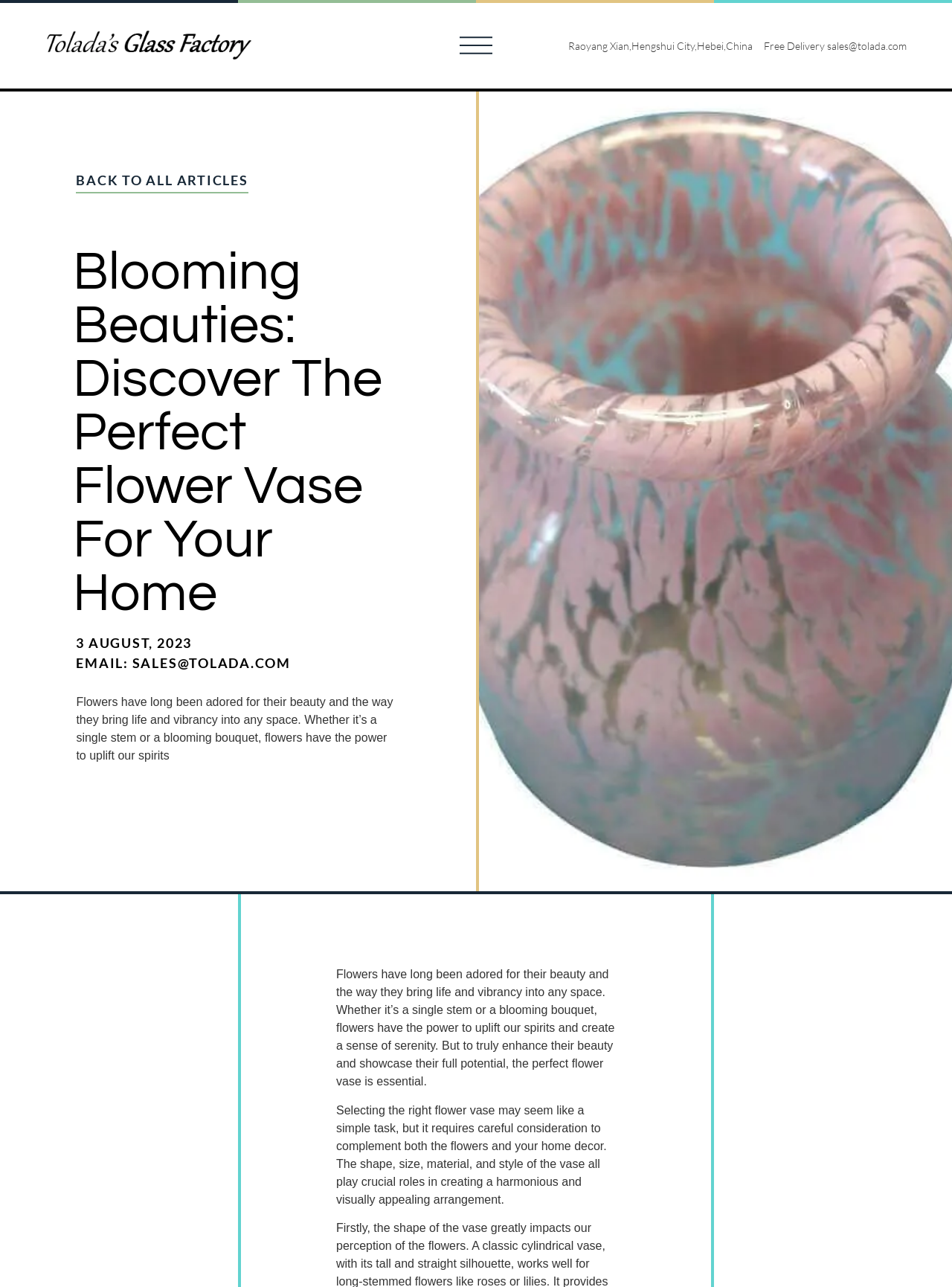What is the location of Tolada?
Please provide a detailed and comprehensive answer to the question.

I found the location of Tolada by looking at the static text element on the webpage, which mentions 'Raoyang Xian, Hengshui City, Hebei, China'.